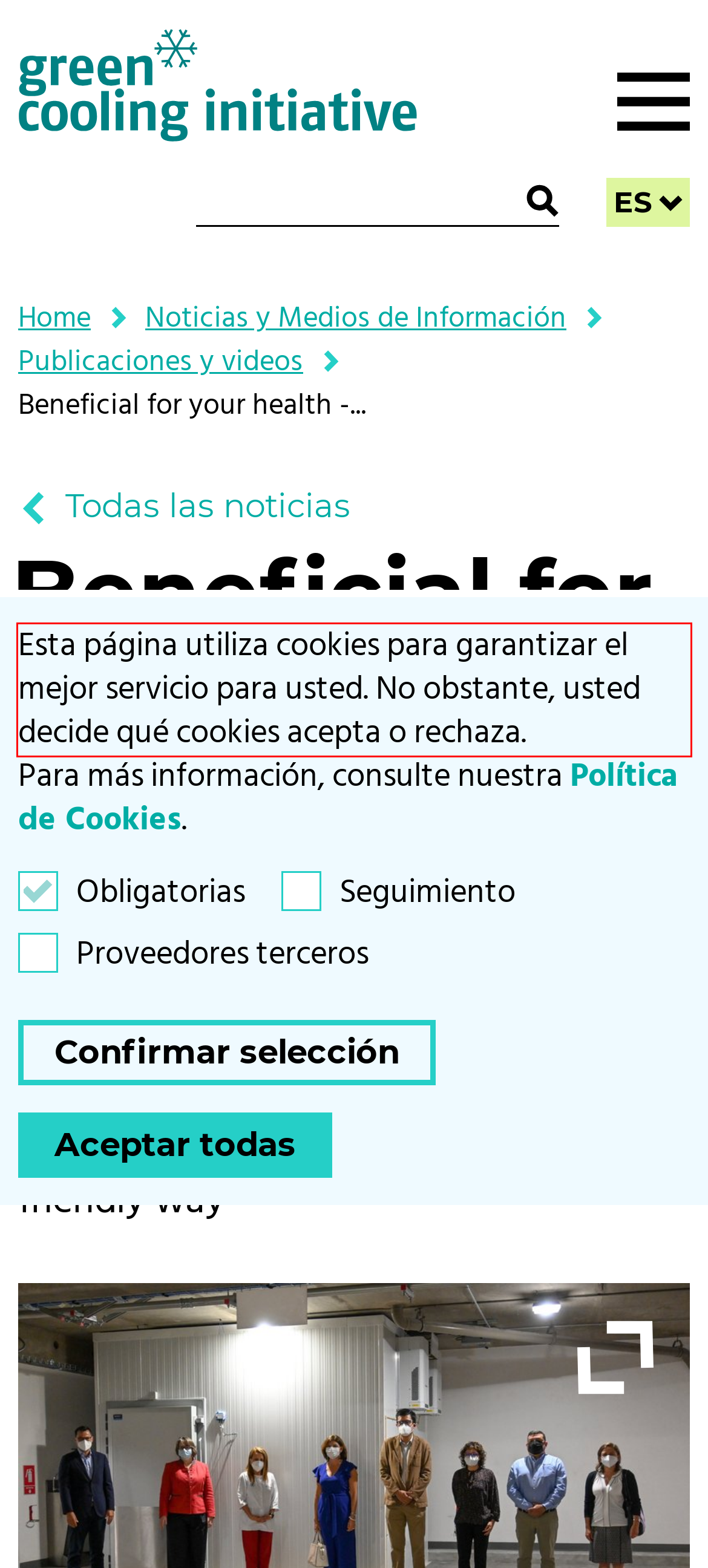From the screenshot of the webpage, locate the red bounding box and extract the text contained within that area.

Esta página utiliza cookies para garantizar el mejor servicio para usted. No obstante, usted decide qué cookies acepta o rechaza.